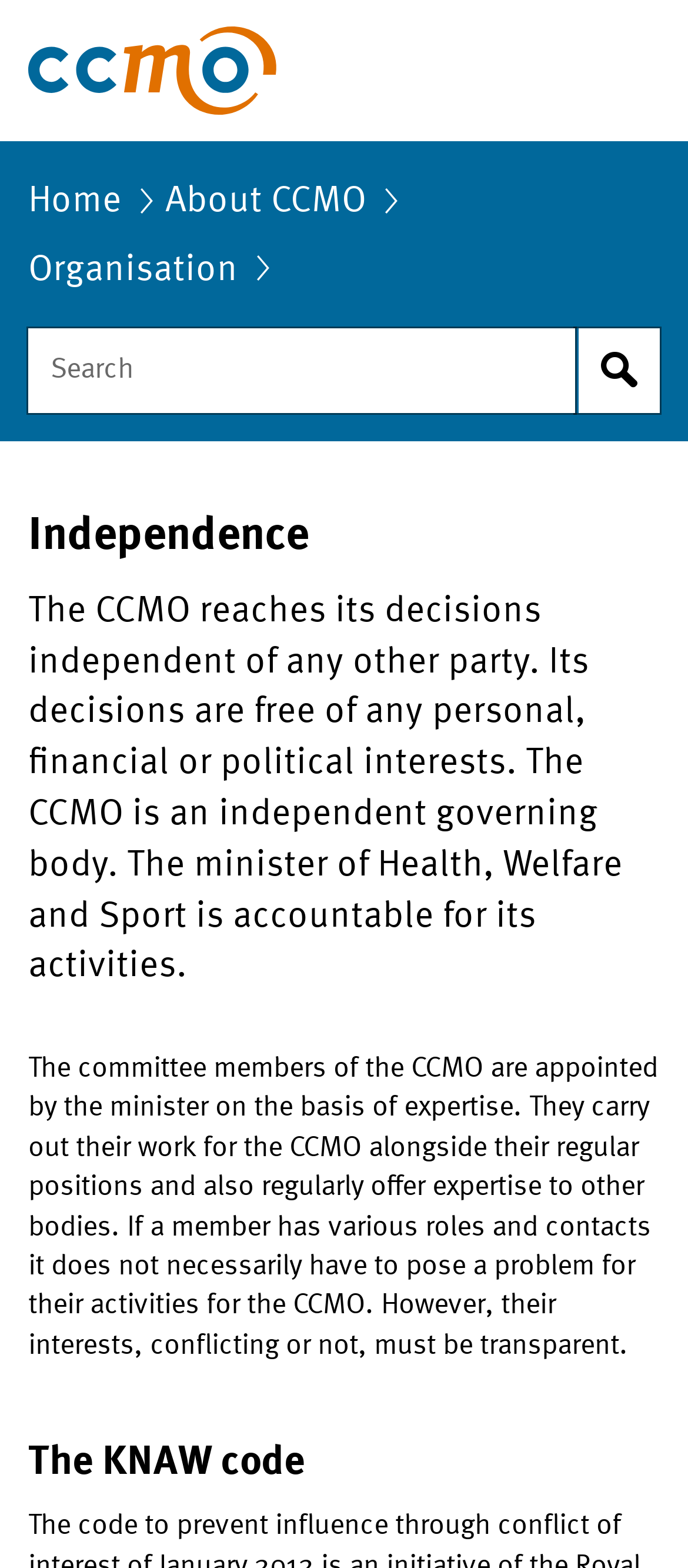Determine the bounding box for the HTML element described here: "Home". The coordinates should be given as [left, top, right, bottom] with each number being a float between 0 and 1.

[0.041, 0.112, 0.208, 0.155]